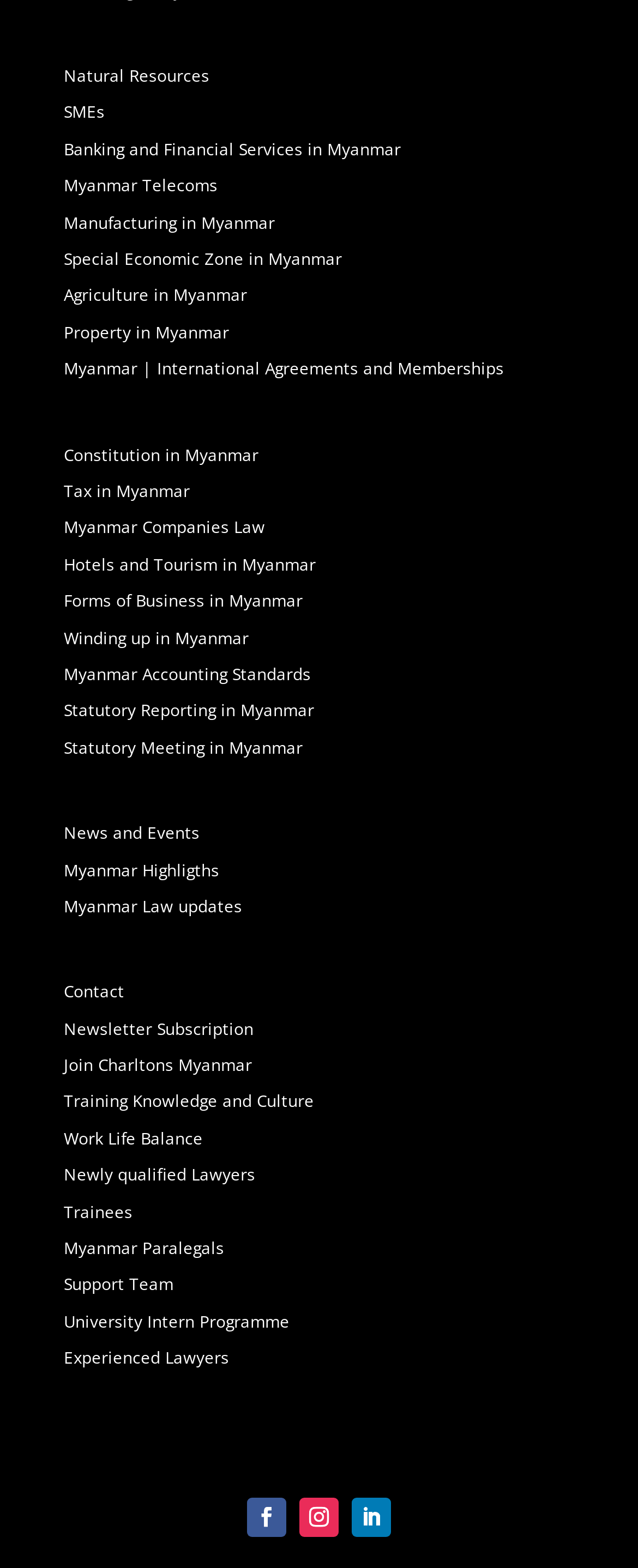Given the description "University Intern Programme", provide the bounding box coordinates of the corresponding UI element.

[0.1, 0.835, 0.454, 0.85]